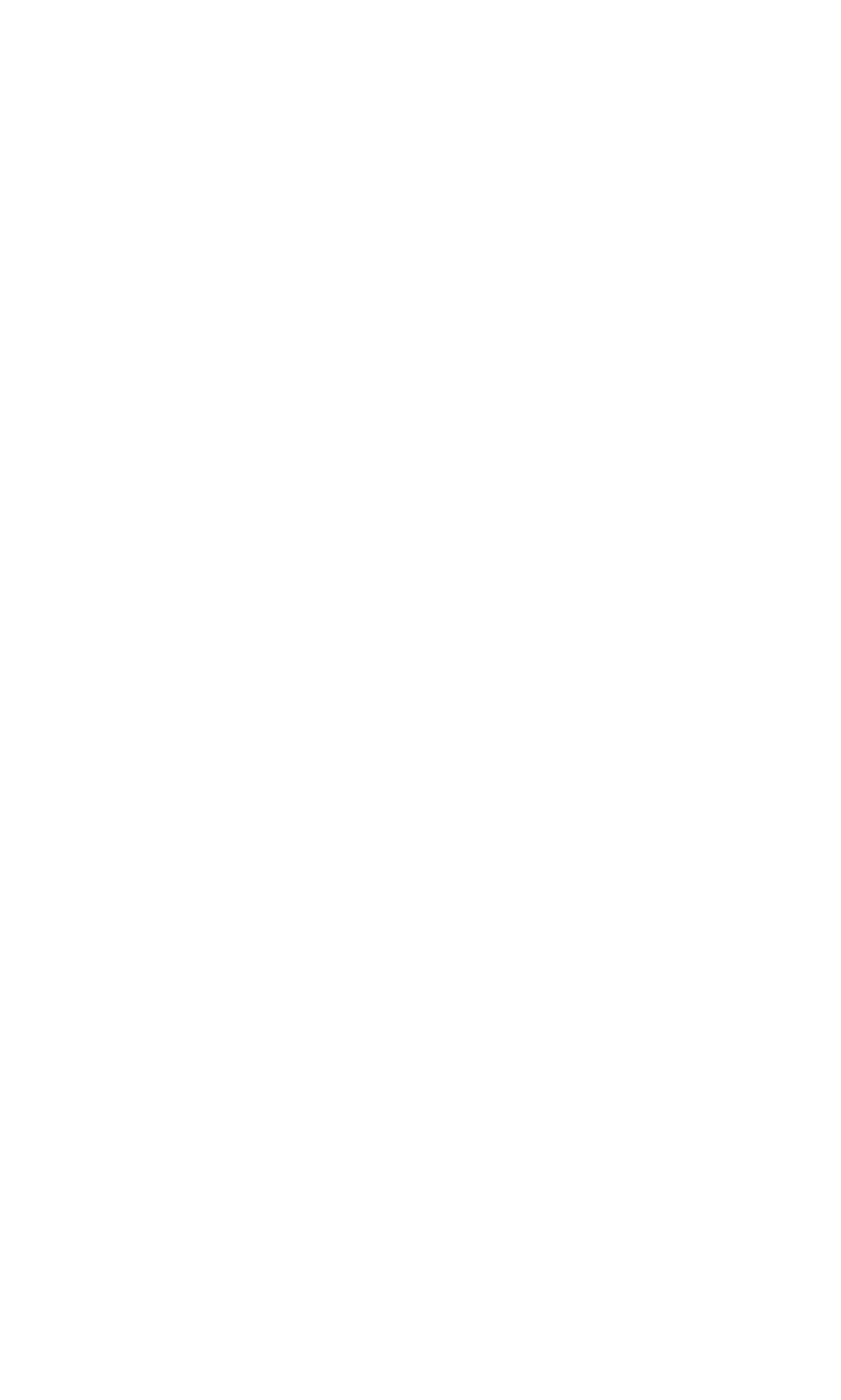From the image, can you give a detailed response to the question below:
Is the webpage related to travel?

By analyzing the links and text on the webpage, I inferred that the webpage is related to travel, as there are links with text such as 'Conseils de voyage', 'Consejos de viaje', and 'Guide di viaggio culinarie'. This suggests that the webpage provides information or resources related to travel.